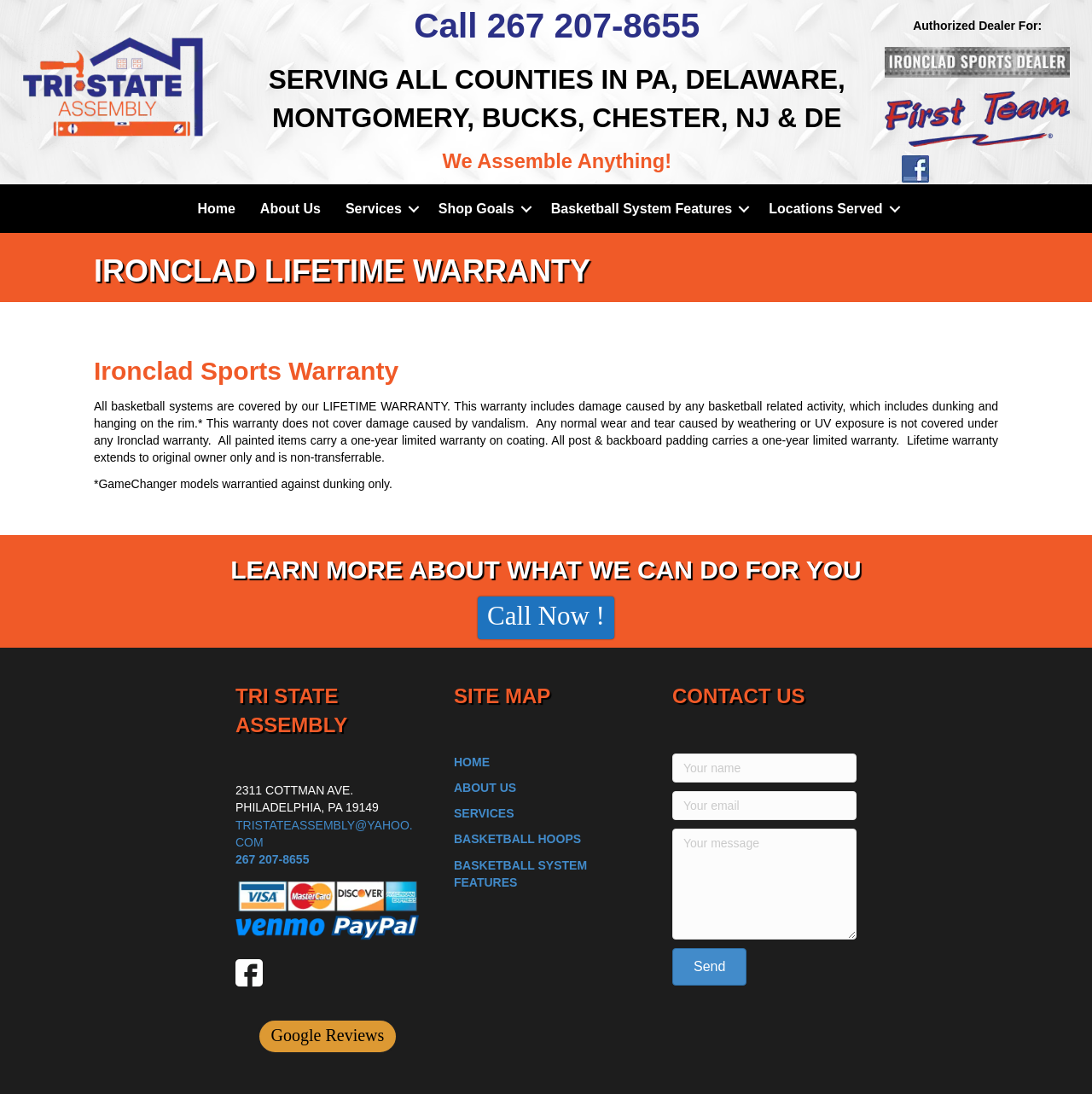Determine the bounding box coordinates of the region to click in order to accomplish the following instruction: "View locations served". Provide the coordinates as four float numbers between 0 and 1, specifically [left, top, right, bottom].

[0.693, 0.174, 0.83, 0.208]